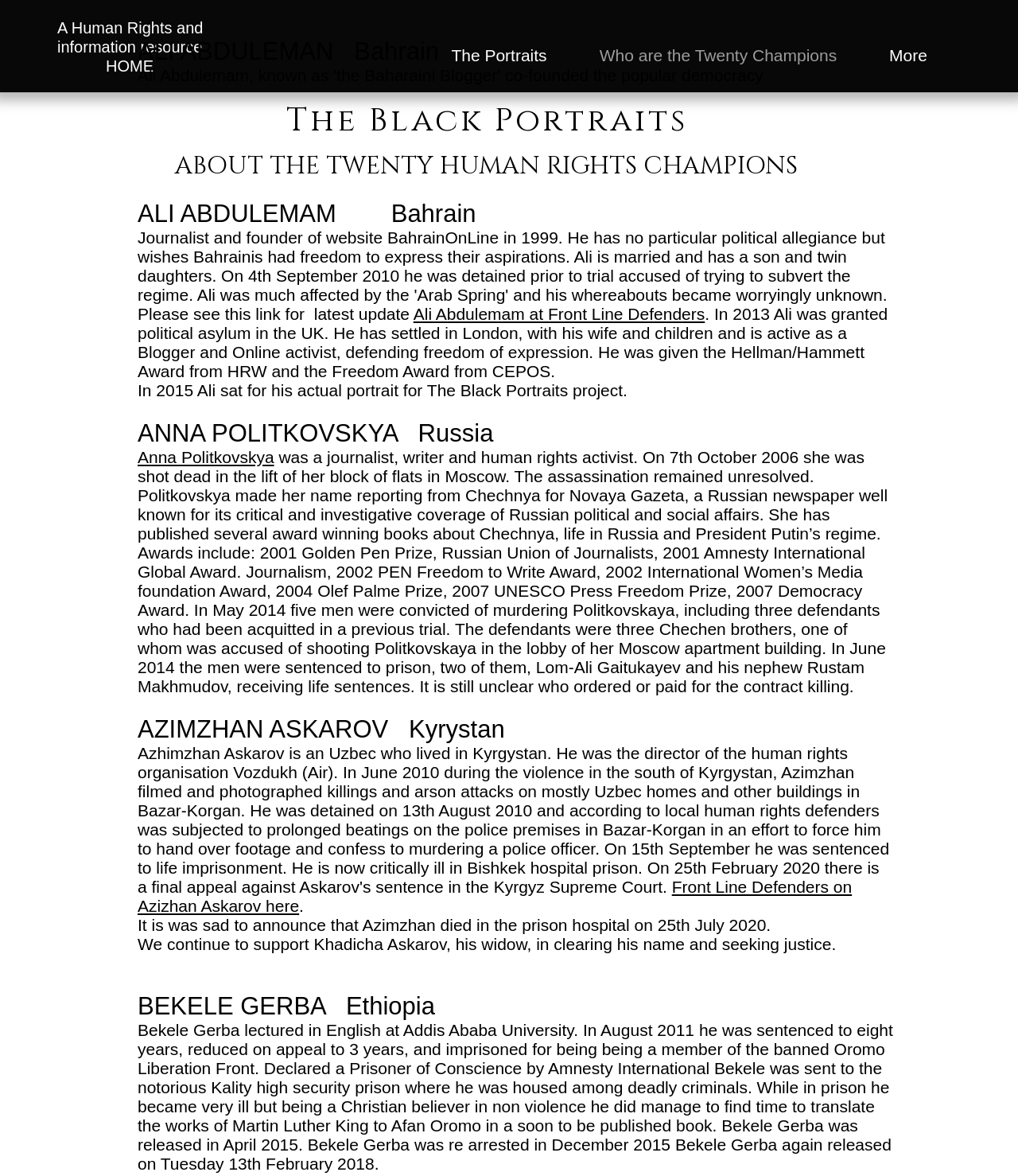In which year was ANNA POLITKOVSKYA assassinated?
Please craft a detailed and exhaustive response to the question.

I read the text associated with ANNA POLITKOVSKYA and found the sentence 'On 7th October 2006 she was shot dead...' which indicates the year of her assassination.